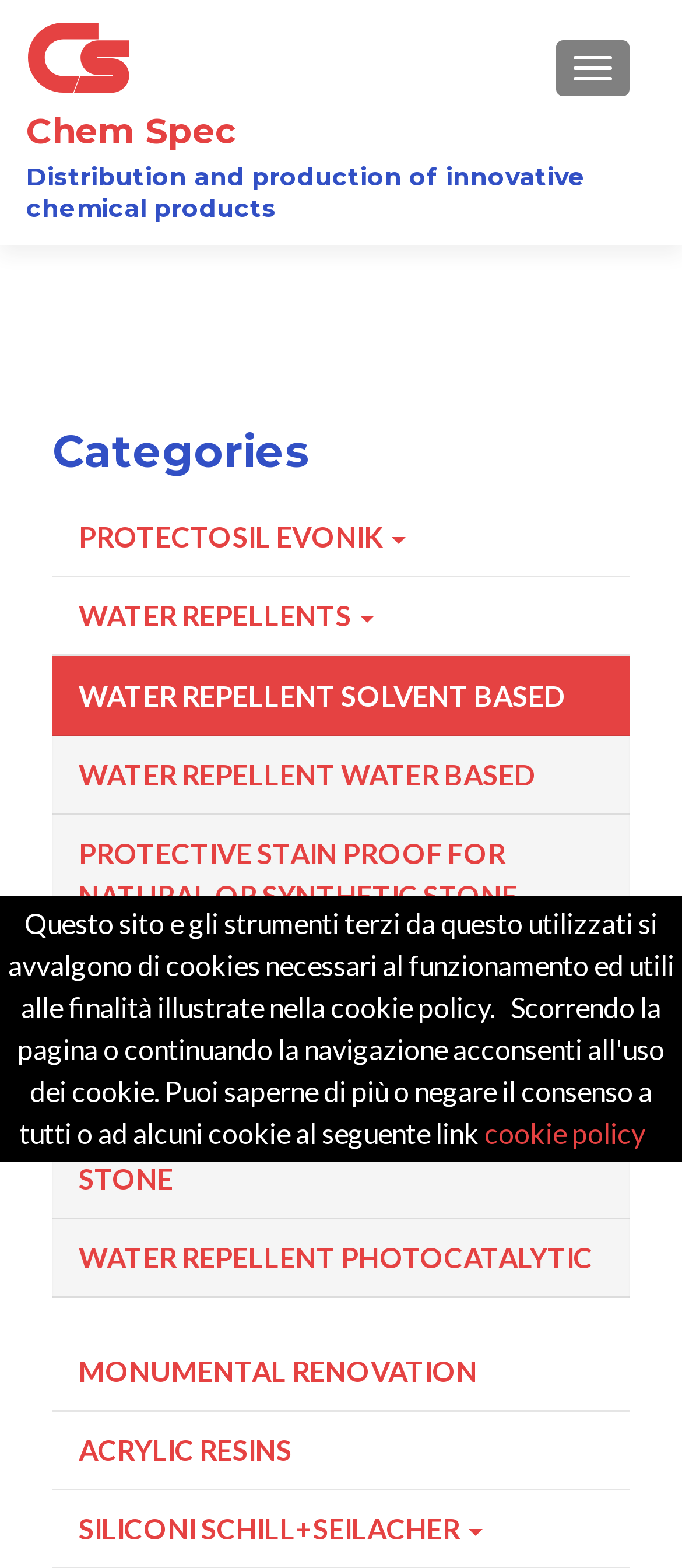Based on the element description: "cookie policy", identify the UI element and provide its bounding box coordinates. Use four float numbers between 0 and 1, [left, top, right, bottom].

[0.71, 0.712, 0.946, 0.733]